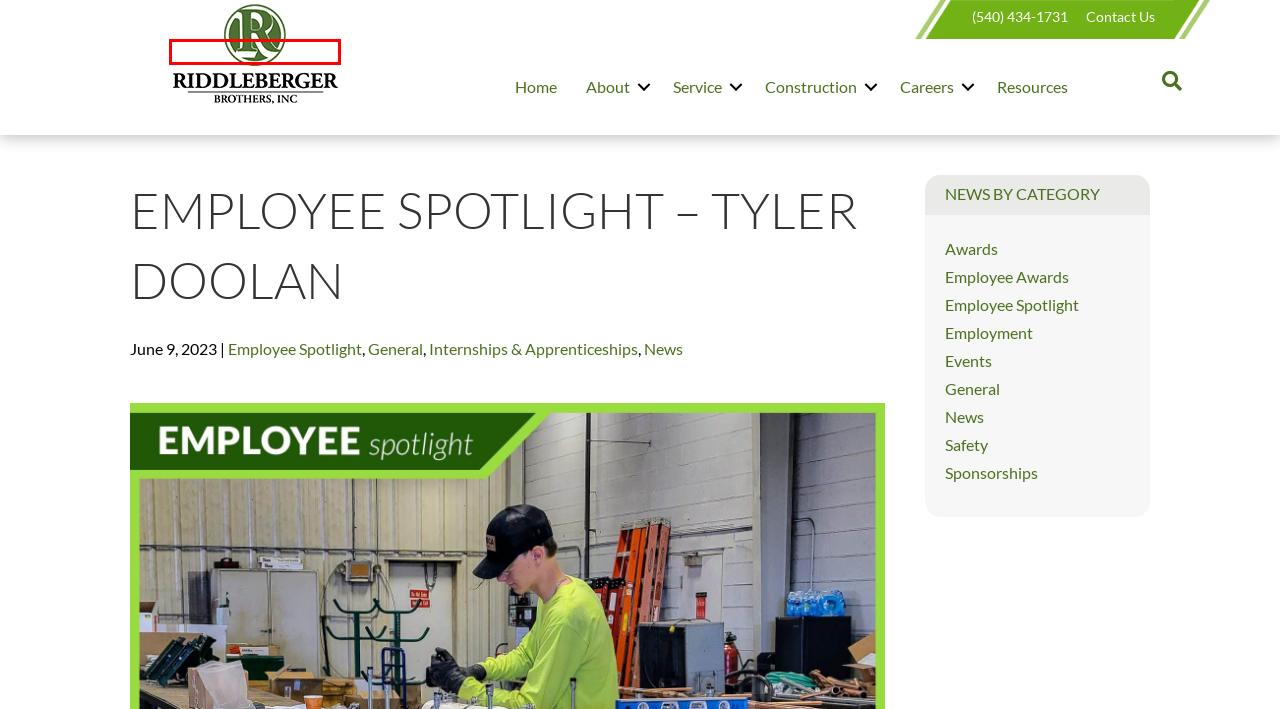Examine the screenshot of the webpage, which has a red bounding box around a UI element. Select the webpage description that best fits the new webpage after the element inside the red bounding box is clicked. Here are the choices:
A. About - Riddleberger Brothers, Inc
B. Mechanical Contractor, VA - Riddleberger Brothers, Inc
C. Construction Services, VA - Riddleberger Brothers, Inc
D. General Archives - Riddleberger Brothers, Inc
E. Resources Archive - Riddleberger Brothers, Inc
F. Internships & Apprenticeships Archives - Riddleberger Brothers, Inc
G. Mechanical and Plumbing Services, VA - Riddleberger Brothers, Inc
H. Contact - Riddleberger Brothers, Inc

B